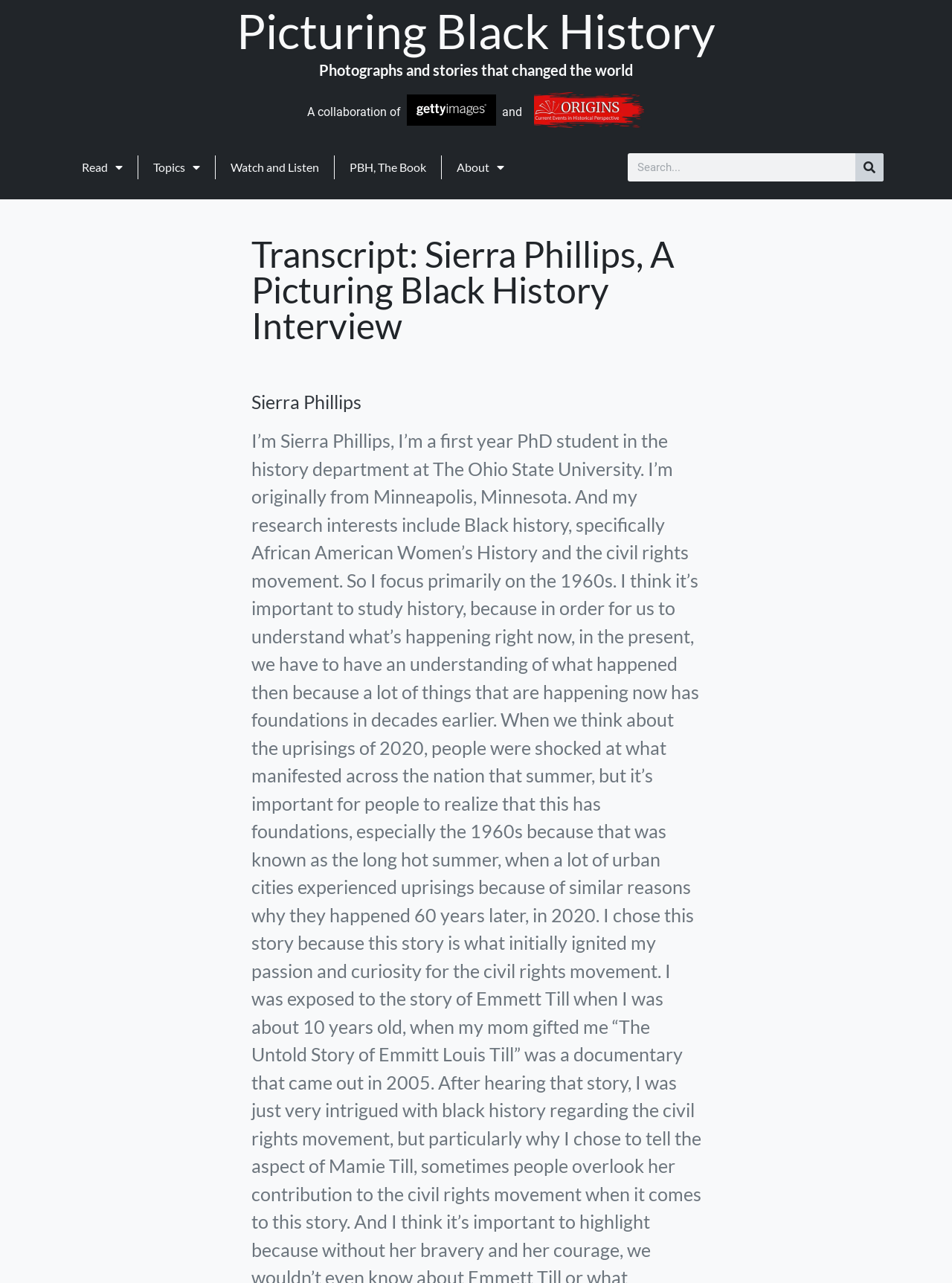Indicate the bounding box coordinates of the element that must be clicked to execute the instruction: "Watch and listen to something". The coordinates should be given as four float numbers between 0 and 1, i.e., [left, top, right, bottom].

[0.227, 0.117, 0.351, 0.144]